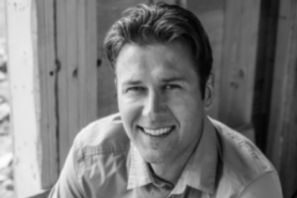Paint a vivid picture with your words by describing the image in detail.

This image features a professional portrait of a man with a friendly smile, captured in a casual setting. He has medium-length hair that is slightly tousled, projecting an approachable demeanor. The photo is in black and white, enhancing the focus on his expression and the texture of the environment around him. He is dressed in a light-colored button-up shirt, looking confident and relaxed.

In the context of the webpage, this individual is identified as Ernest Bednarz, who holds the position of Treasurer on the Board of Directors. A brief description highlights his passion for business and entrepreneurship, indicating his active involvement in early-stage business ventures throughout his career. This image contributes to the professional representation of the board members, emphasizing their dedication and expertise.